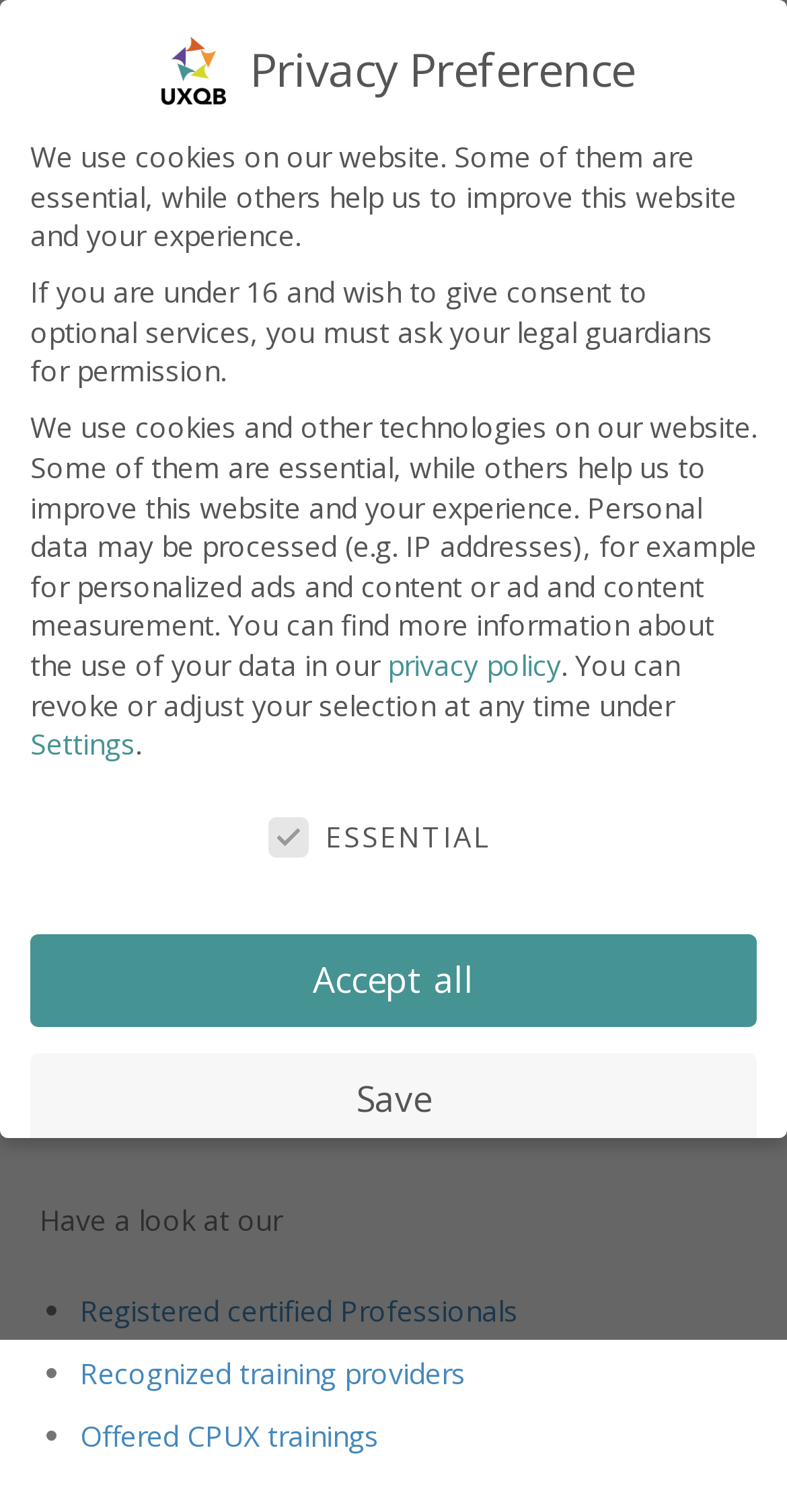What is the date of the news?
Please answer the question as detailed as possible.

The date of the news is located in the news section of the webpage, and it is a static text element with the text '2020-11-28' and a bounding box coordinate of [0.05, 0.19, 0.219, 0.21].